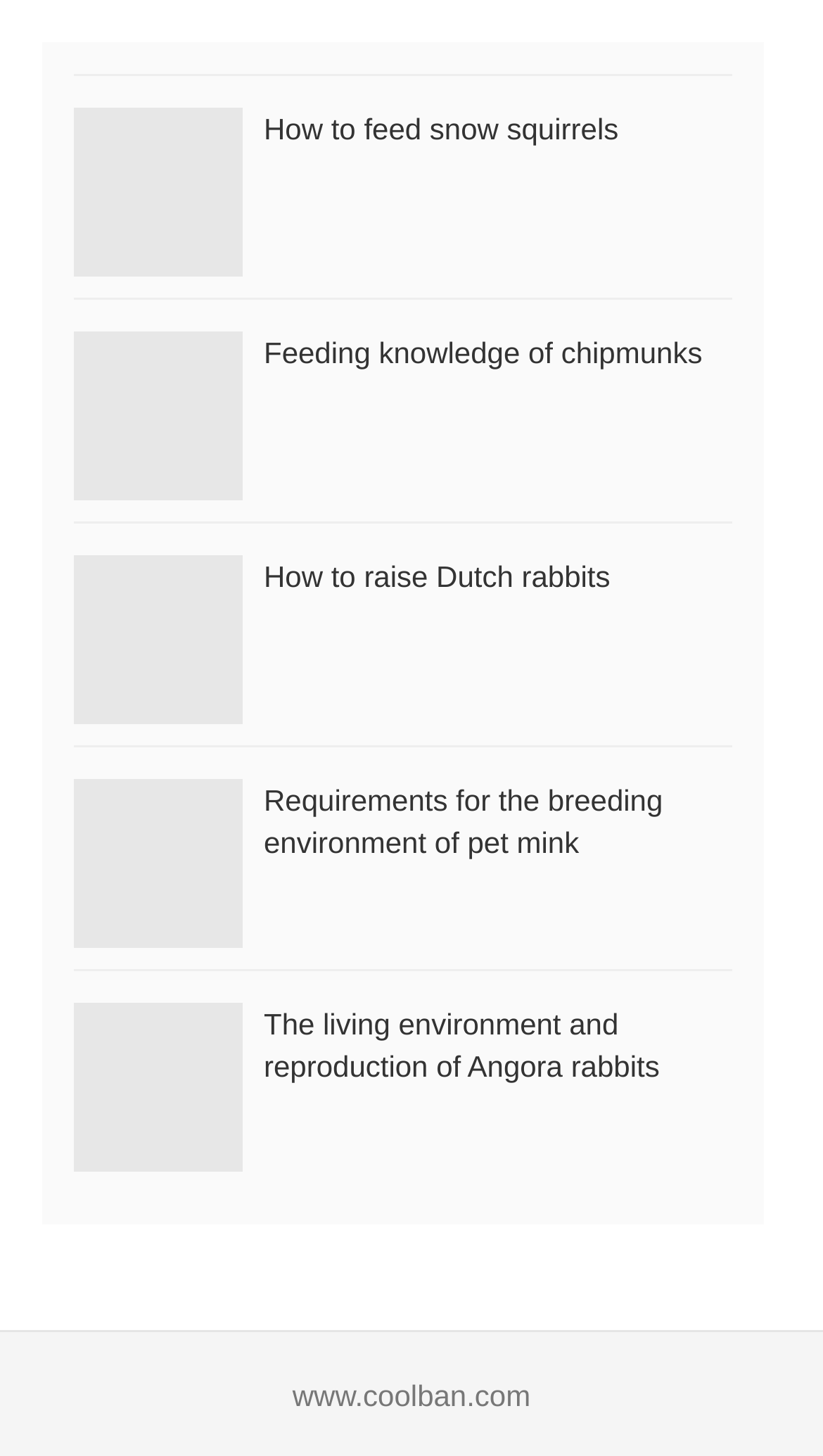What is the position of the link 'How to feed snow squirrels'?
Please answer the question with a detailed response using the information from the screenshot.

By comparing the y1 and y2 coordinates of the bounding box of the link 'How to feed snow squirrels', I can see that it is located at the top-left of the webpage.